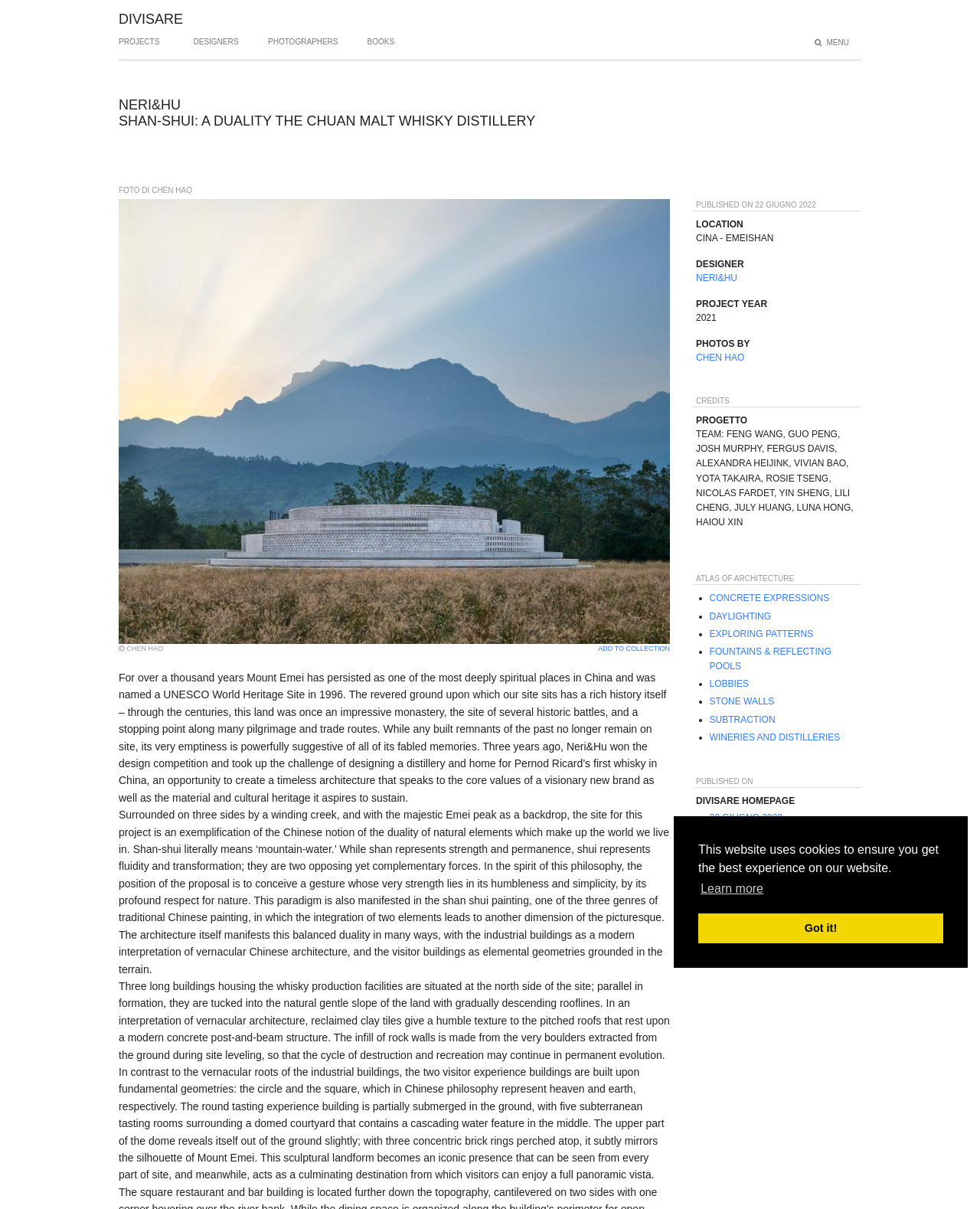Could you highlight the region that needs to be clicked to execute the instruction: "Learn more about cookies"?

[0.712, 0.726, 0.781, 0.745]